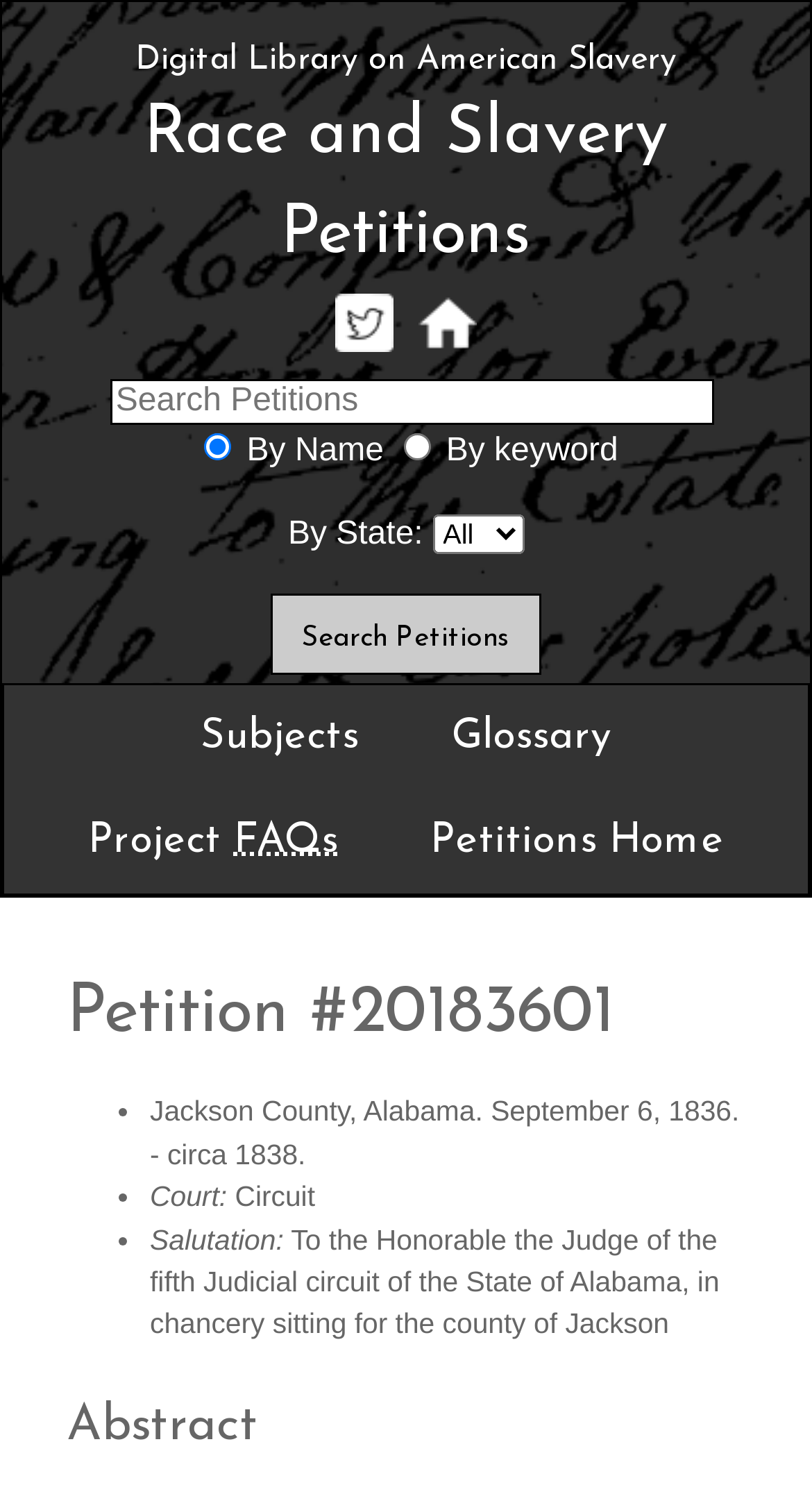Find the bounding box coordinates of the element you need to click on to perform this action: 'Search petitions'. The coordinates should be represented by four float values between 0 and 1, in the format [left, top, right, bottom].

[0.135, 0.251, 0.88, 0.281]